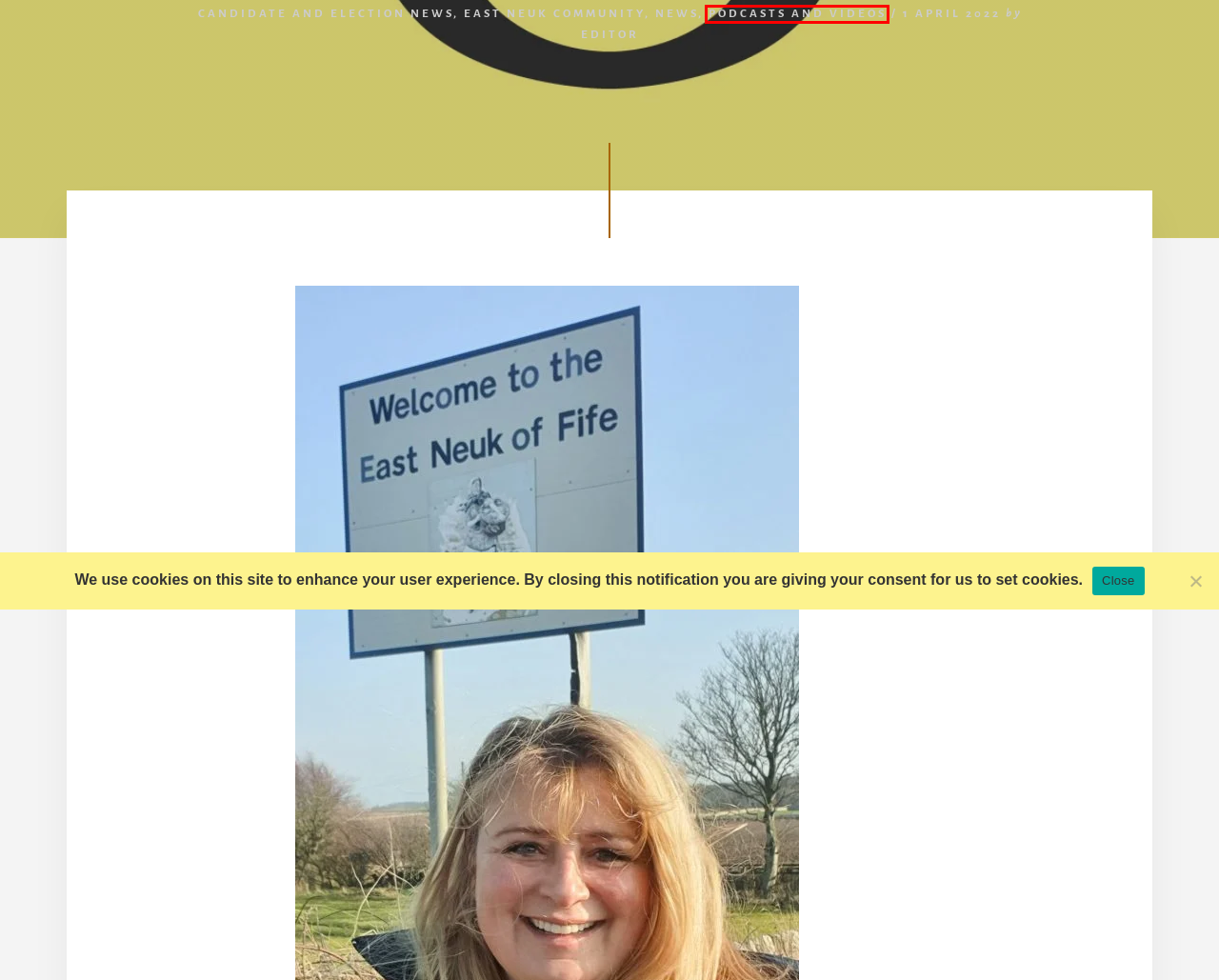You are given a webpage screenshot where a red bounding box highlights an element. Determine the most fitting webpage description for the new page that loads after clicking the element within the red bounding box. Here are the candidates:
A. SNP East Neuk – The online home for the SNP in East Neuk and Landward Branch
B. News – SNP East Neuk
C. East Neuk Community – SNP East Neuk
D. podcasts and videos – SNP East Neuk
E. Candidate and Election News – SNP East Neuk
F. Editor – SNP East Neuk
G. SNP East Neuk and Landward – About Us – SNP East Neuk
H. Contact Us – SNP East Neuk

D